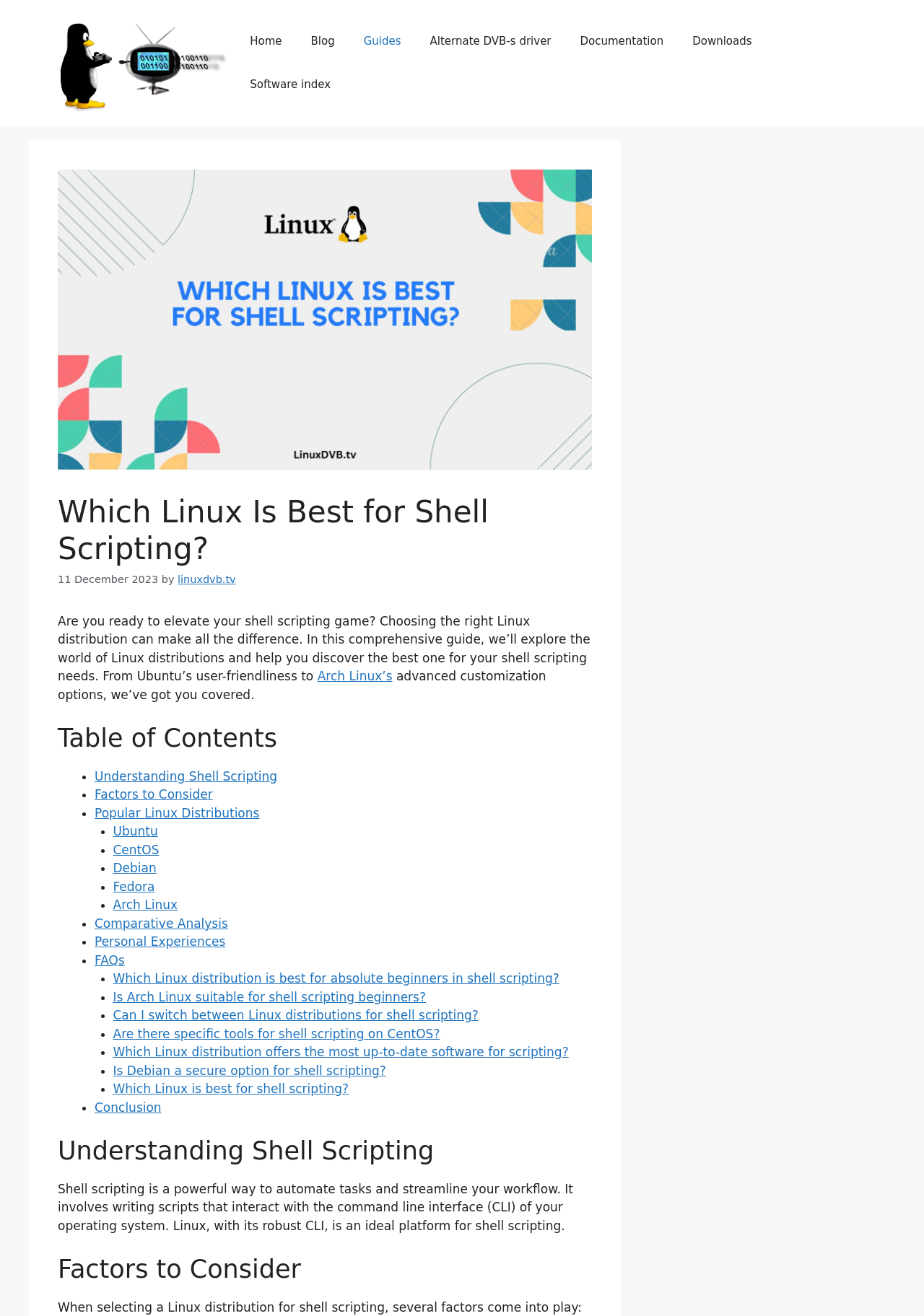From the webpage screenshot, predict the bounding box coordinates (top-left x, top-left y, bottom-right x, bottom-right y) for the UI element described here: Factors to Consider

[0.102, 0.598, 0.23, 0.609]